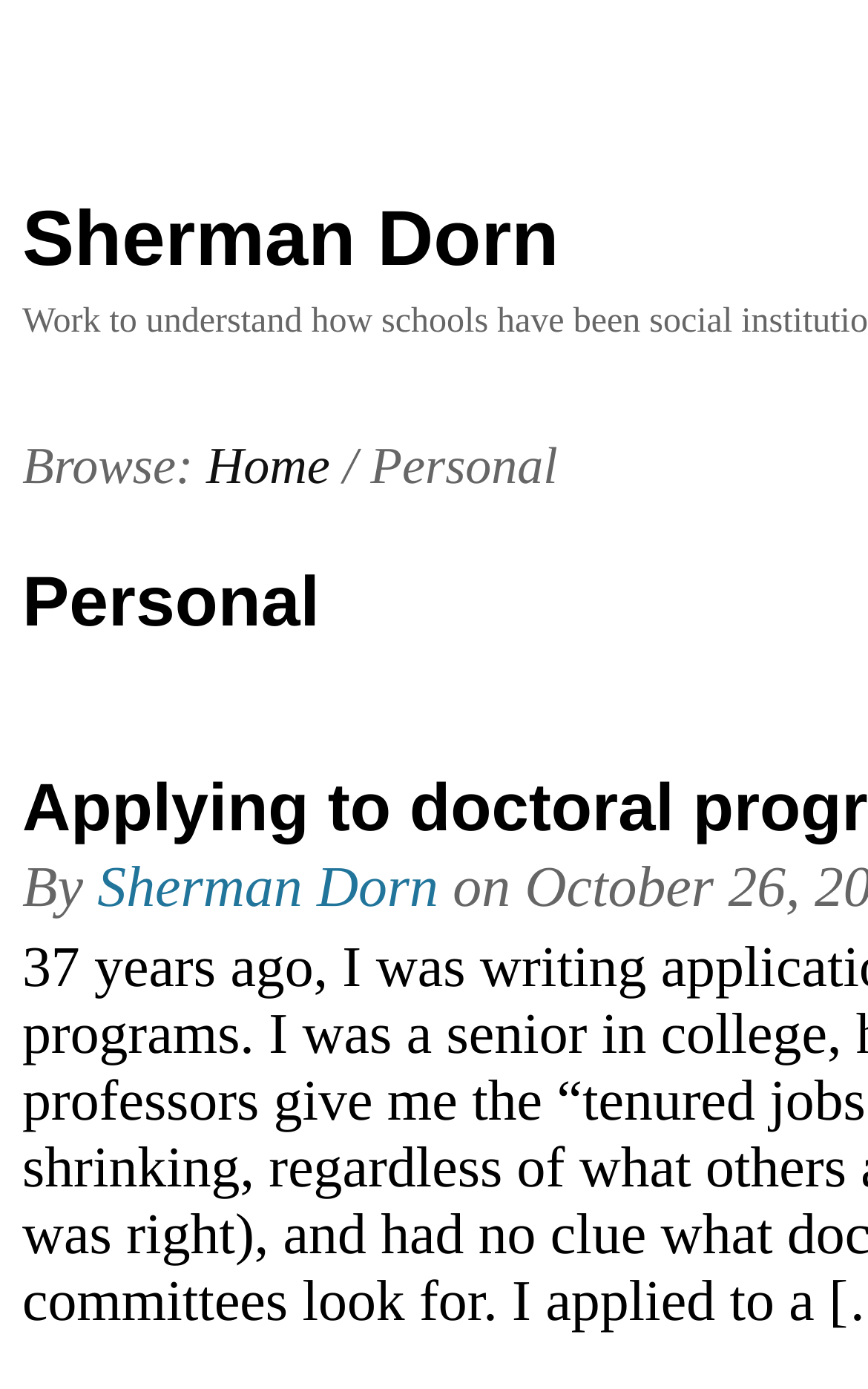What is the current page?
Give a comprehensive and detailed explanation for the question.

The current page is indicated by the text 'Personal' which is located at the top of the page, and it is also highlighted as the current page in the navigation menu.